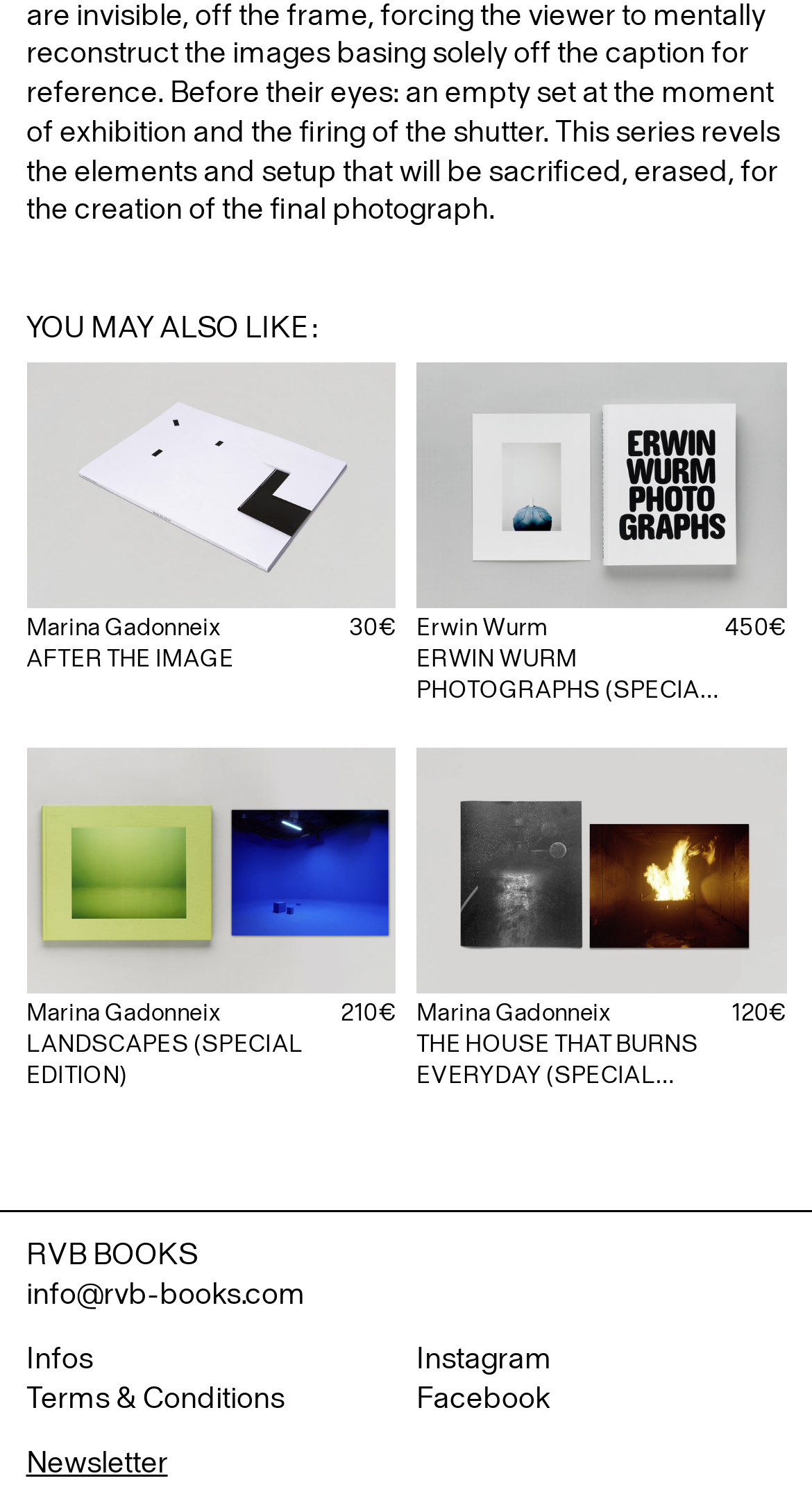How many special edition books are shown?
Look at the image and provide a detailed response to the question.

There are three special edition books shown on the webpage, each with a link and an image. They are 'AFTER THE IMAGE' by Marina Gadonneix, 'ERWIN WURM PHOTOGRAPHS' by Erwin Wurm, and 'LANDSCAPES' by Marina Gadonneix.